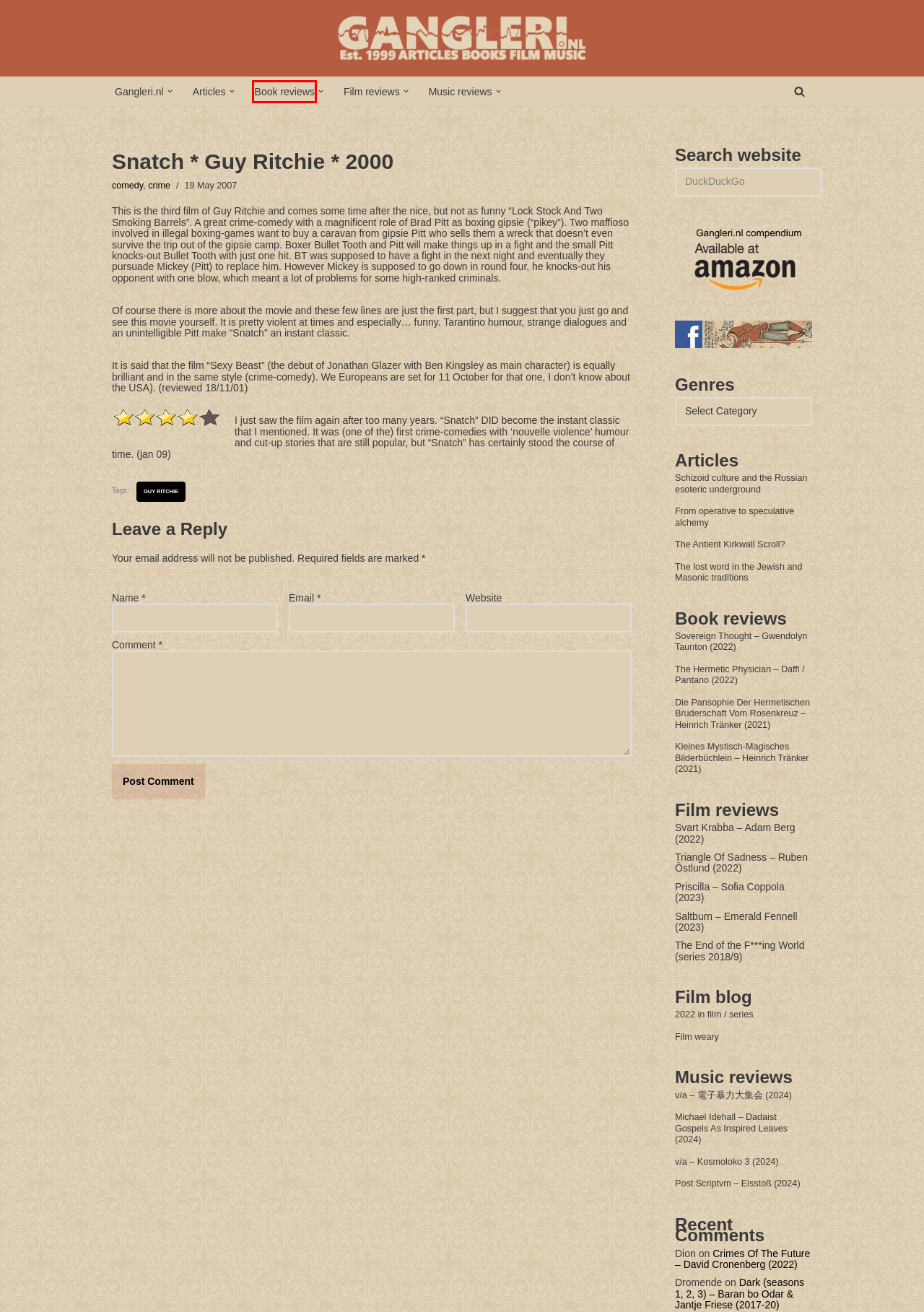Analyze the screenshot of a webpage featuring a red rectangle around an element. Pick the description that best fits the new webpage after interacting with the element inside the red bounding box. Here are the candidates:
A. Svart Krabba – Adam Berg (2022) – Gangleri – film reviews
B. Dark (seasons 1, 2, 3) – Baran bo Odar & Jantje Friese (2017-20) – Gangleri – film reviews
C. Film weary – Gangleri – the blogs
D. From operative to speculative alchemy – Gangleri – articles
E. The Antient Kirkwall Scroll? – Gangleri – articles
F. 2022 in film / series – Gangleri – the blogs
G. v/a – Kosmoloko 3 (2024) – Gangleri – music reviews
H. Gangleri – book reviews

H